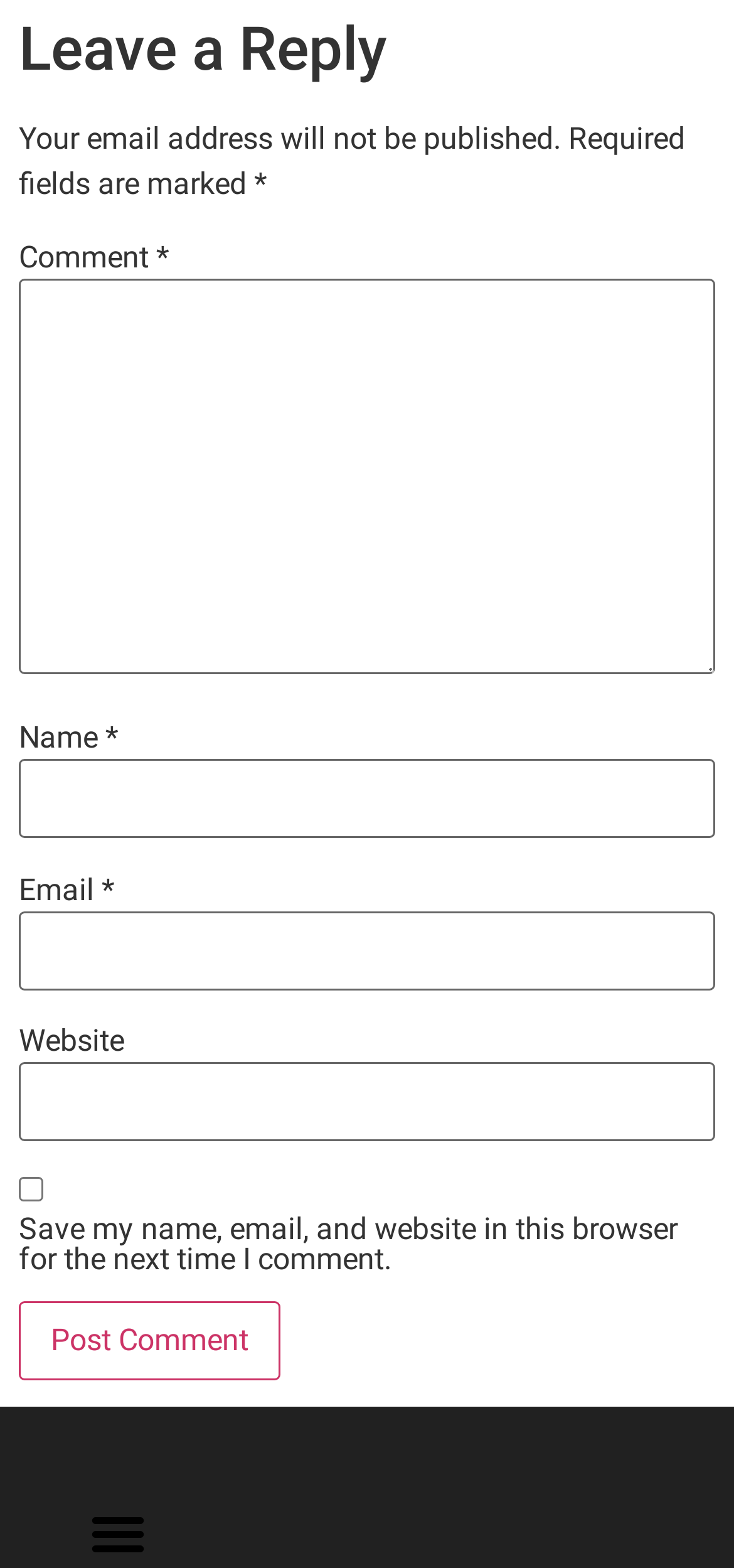What is the default state of the 'Save my name, email, and website' checkbox?
Please provide a comprehensive answer to the question based on the webpage screenshot.

The 'Save my name, email, and website' checkbox is marked as 'checked: false', indicating that it is not checked by default.